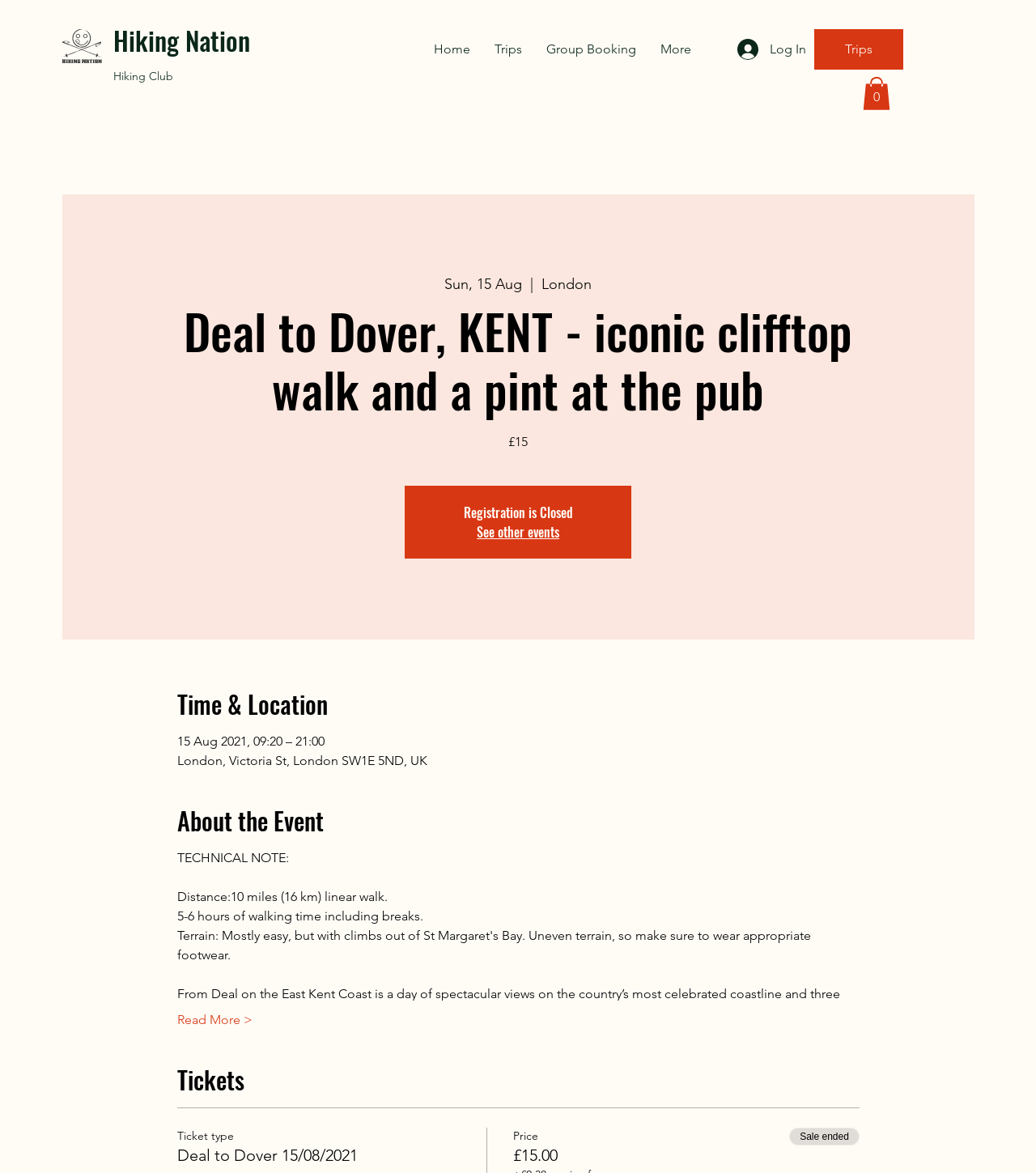Look at the image and write a detailed answer to the question: 
Where is the event taking place?

I found the location of the event by looking at the 'Time & Location' section, where it says 'London, Victoria St, London SW1E 5ND, UK'.